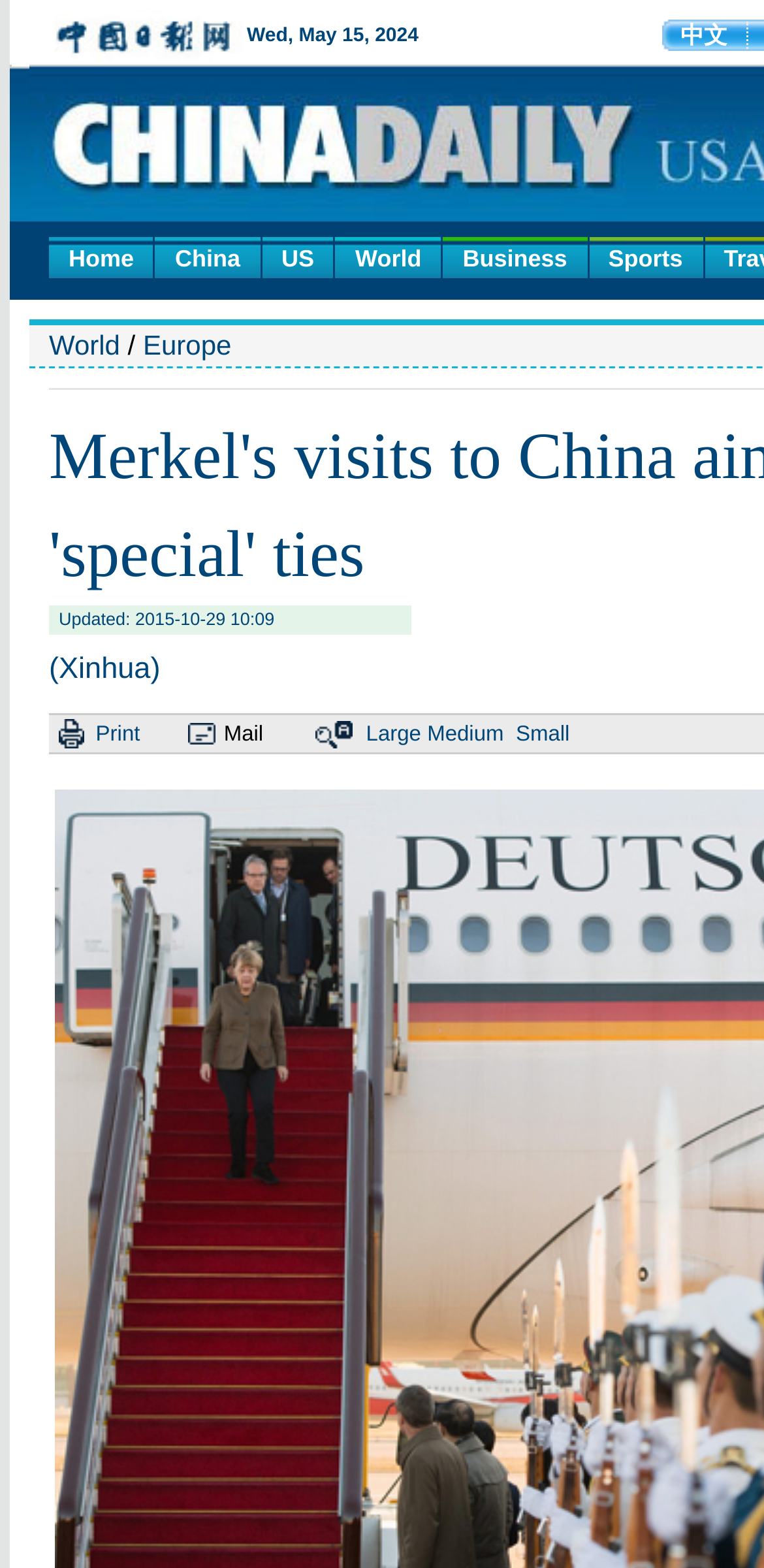Please specify the bounding box coordinates of the clickable section necessary to execute the following command: "go to Business Tech page".

None